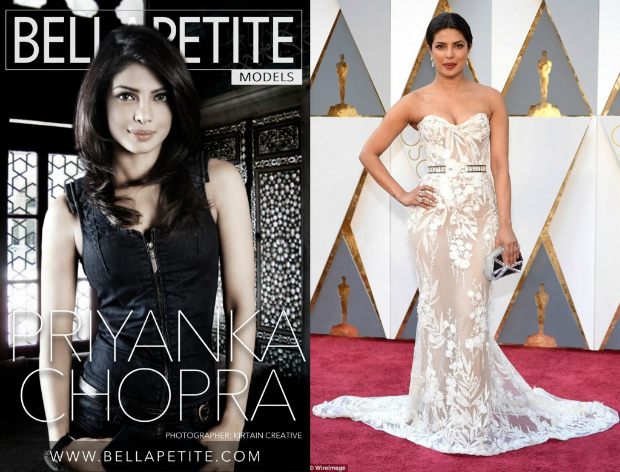Please give a succinct answer to the question in one word or phrase:
What is the occasion depicted on the right side of the cover?

Oscars red carpet